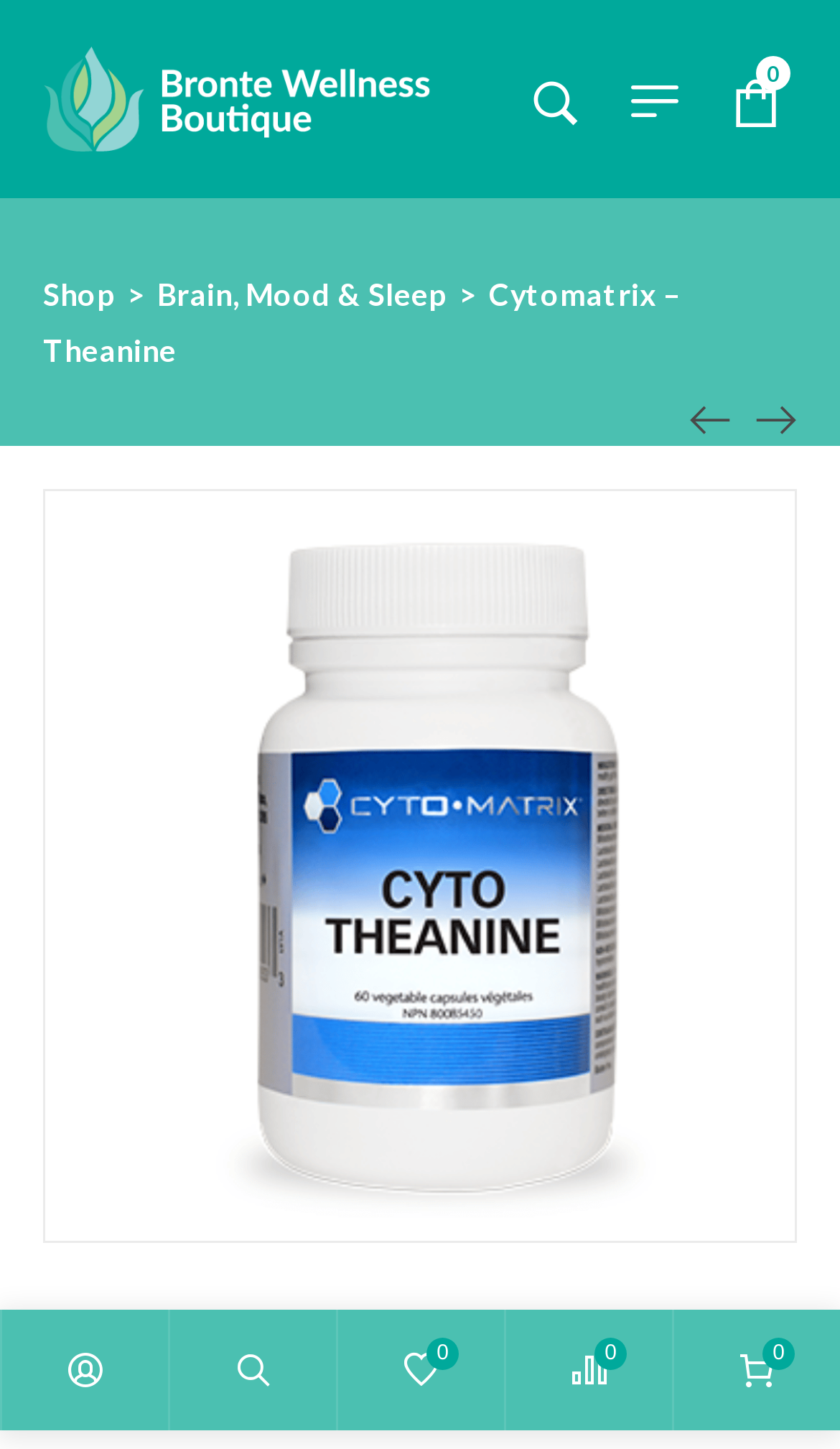Pinpoint the bounding box coordinates of the clickable area needed to execute the instruction: "Learn about Brain, Mood & Sleep products". The coordinates should be specified as four float numbers between 0 and 1, i.e., [left, top, right, bottom].

[0.187, 0.191, 0.531, 0.216]